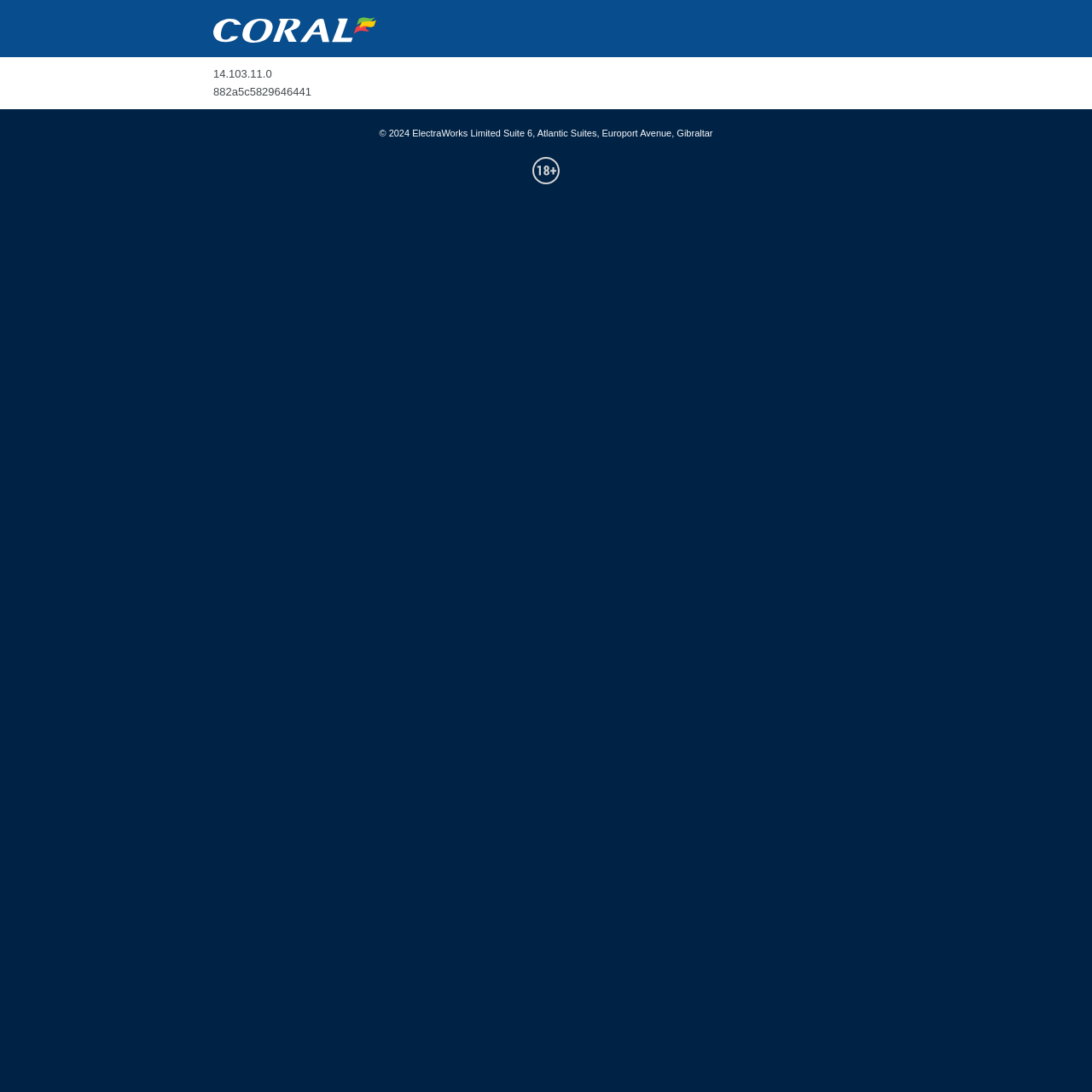Offer a meticulous caption that includes all visible features of the webpage.

The webpage is titled "Coral.co.uk" and has a header section at the top, spanning the full width of the page. Within the header, there is a logo image positioned near the left side. 

Below the header, there is a main content section that also spans the full width of the page. This section contains two lines of static text, positioned near the left side, displaying what appears to be an IP address and a unique identifier.

At the bottom of the page, there is a footer section that also spans the full width of the page. The footer contains a copyright symbol, followed by a text block that displays the company name, address, and year. To the right of this text block, there is a small image.